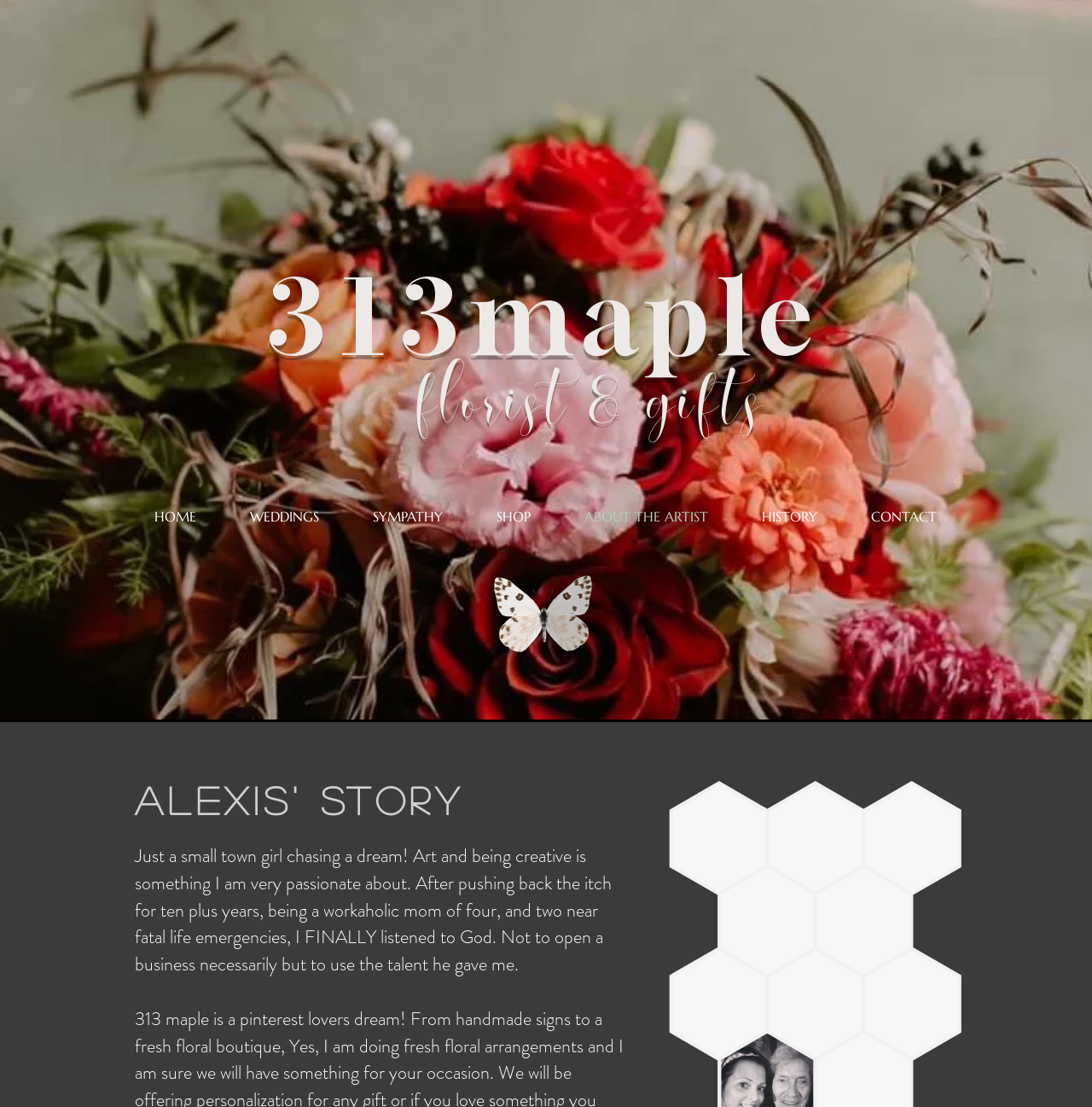Can you identify the bounding box coordinates of the clickable region needed to carry out this instruction: 'Go to the 'WEDDINGS' page'? The coordinates should be four float numbers within the range of 0 to 1, stated as [left, top, right, bottom].

[0.205, 0.443, 0.316, 0.49]